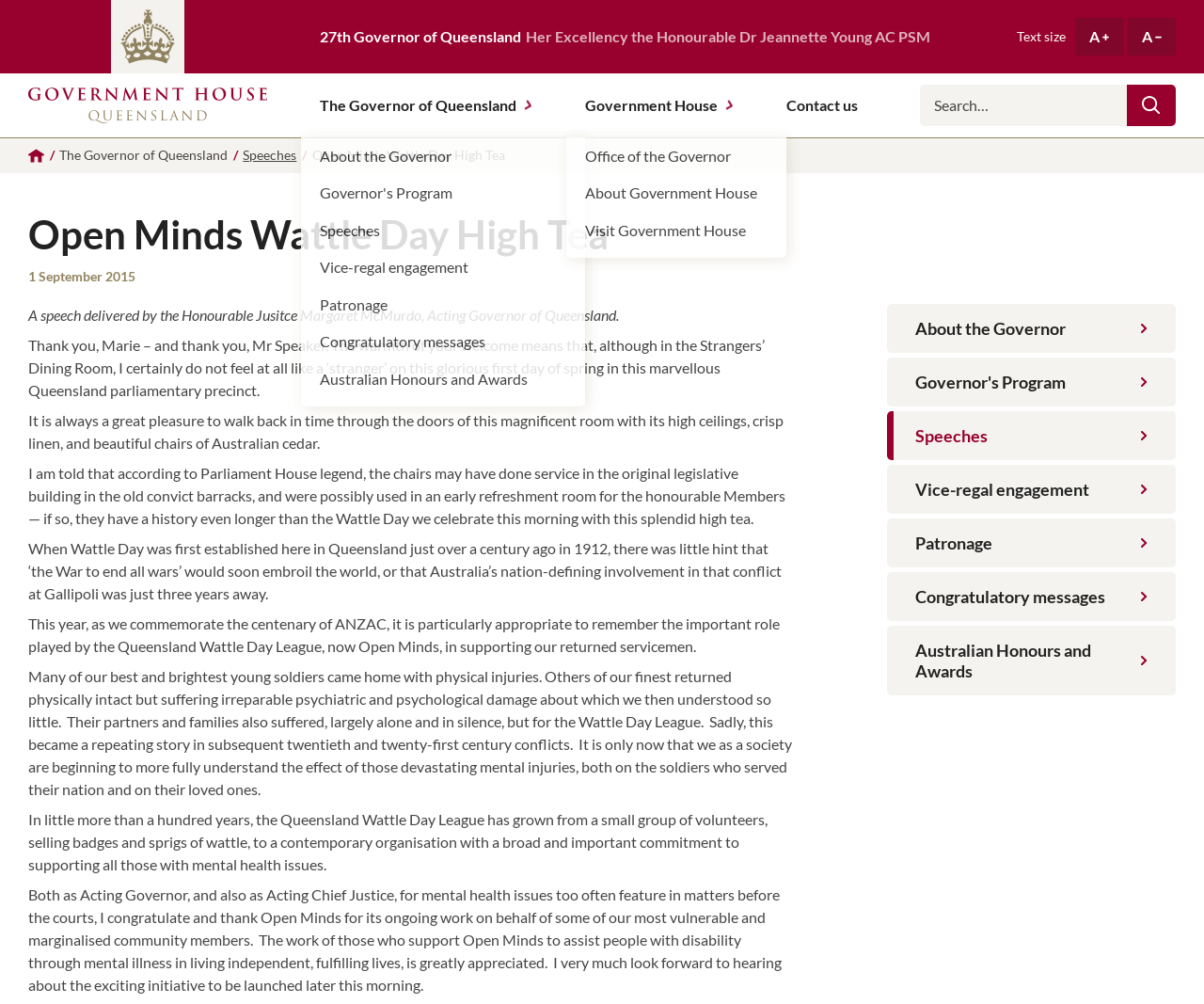Please pinpoint the bounding box coordinates for the region I should click to adhere to this instruction: "Select an option from 'Archives'".

None